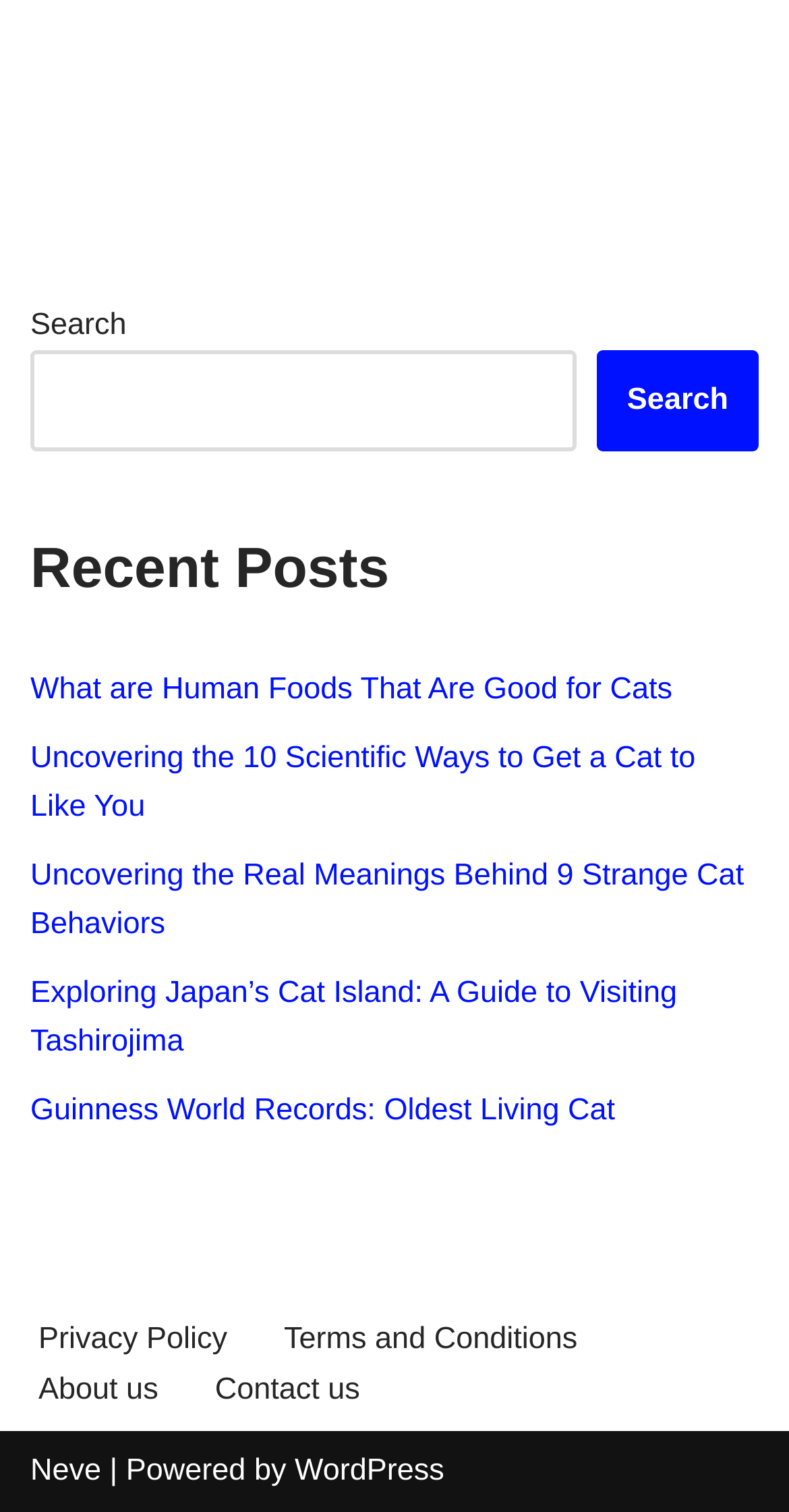What is the first link under 'Recent Posts'?
Using the image provided, answer with just one word or phrase.

What are Human Foods That Are Good for Cats